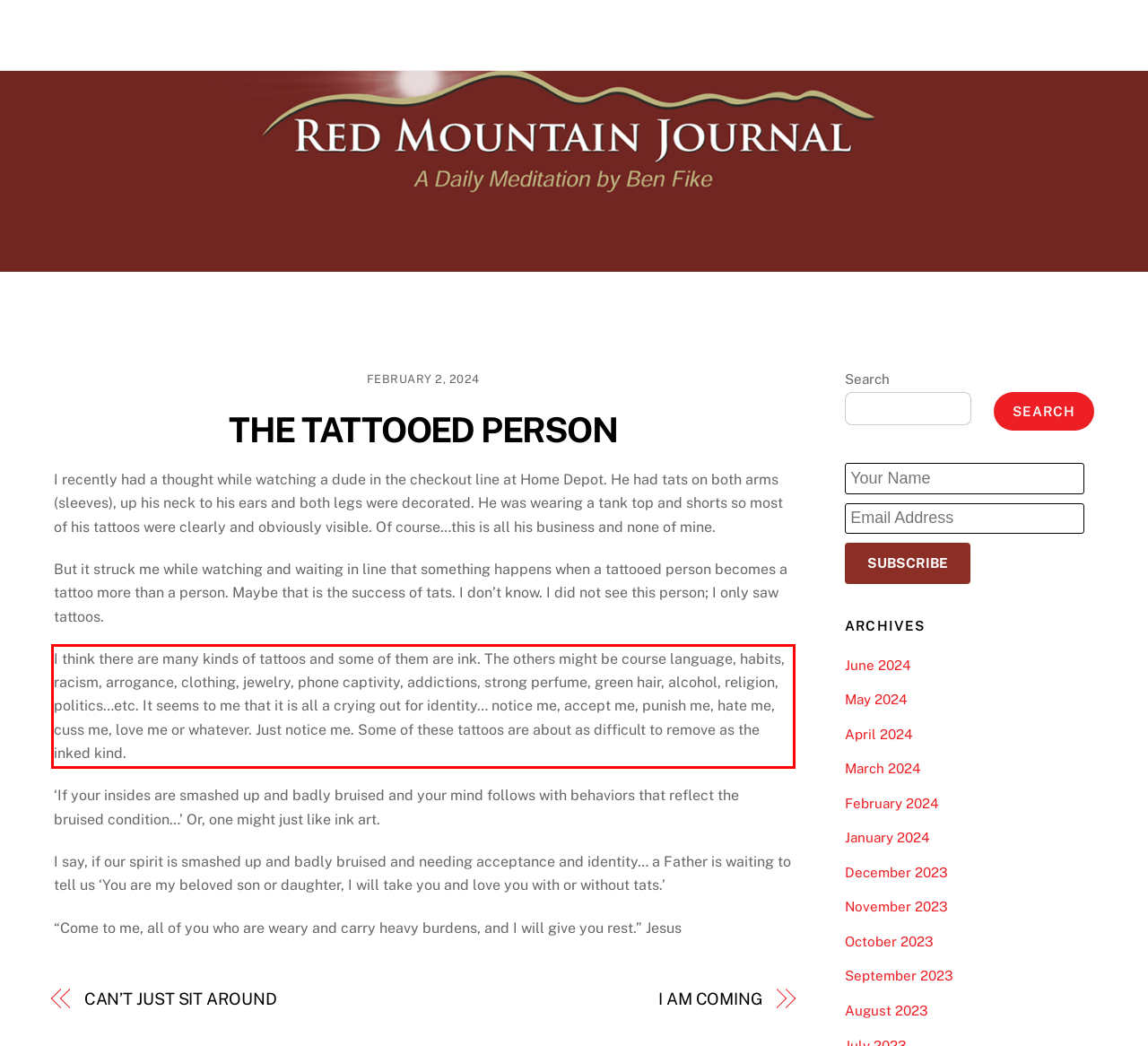There is a screenshot of a webpage with a red bounding box around a UI element. Please use OCR to extract the text within the red bounding box.

I think there are many kinds of tattoos and some of them are ink. The others might be course language, habits, racism, arrogance, clothing, jewelry, phone captivity, addictions, strong perfume, green hair, alcohol, religion, politics…etc. It seems to me that it is all a crying out for identity… notice me, accept me, punish me, hate me, cuss me, love me or whatever. Just notice me. Some of these tattoos are about as difficult to remove as the inked kind.